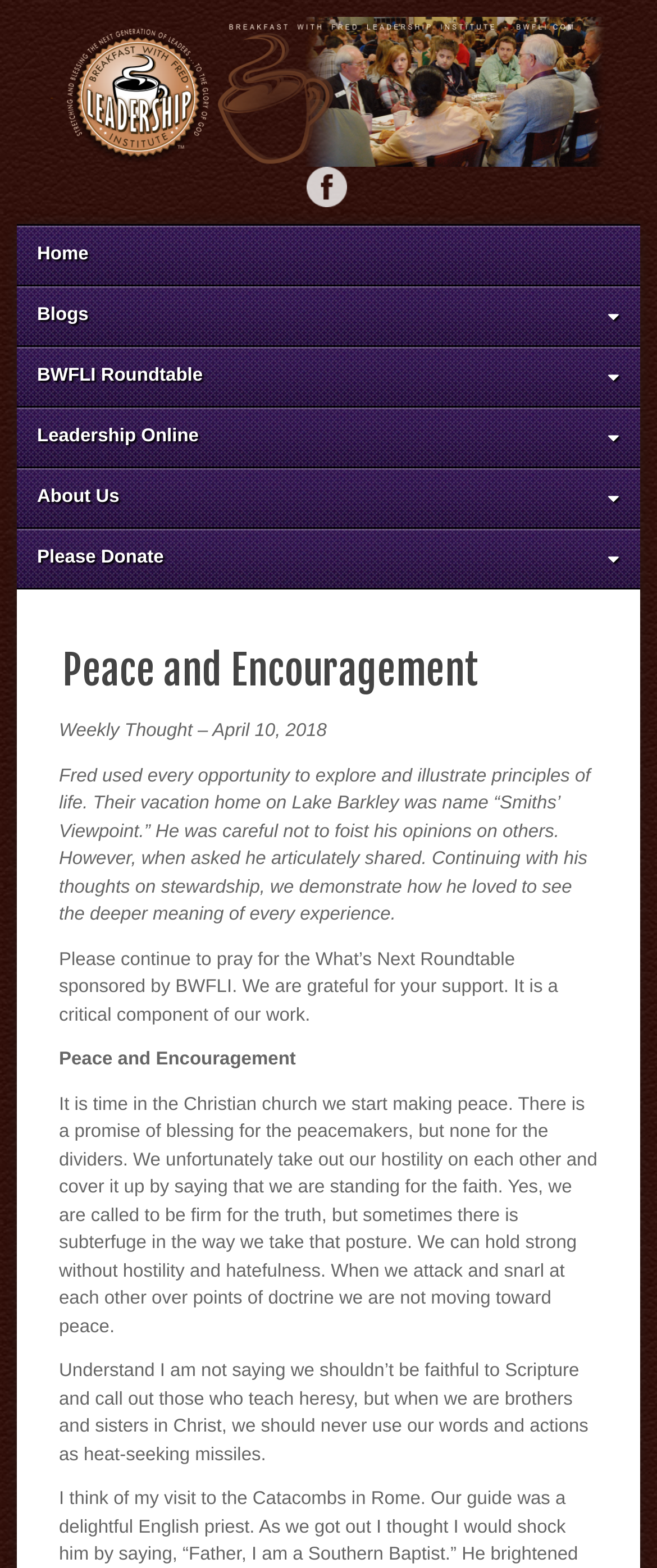Please provide a brief answer to the question using only one word or phrase: 
What is the topic of the weekly thought?

Stewardship